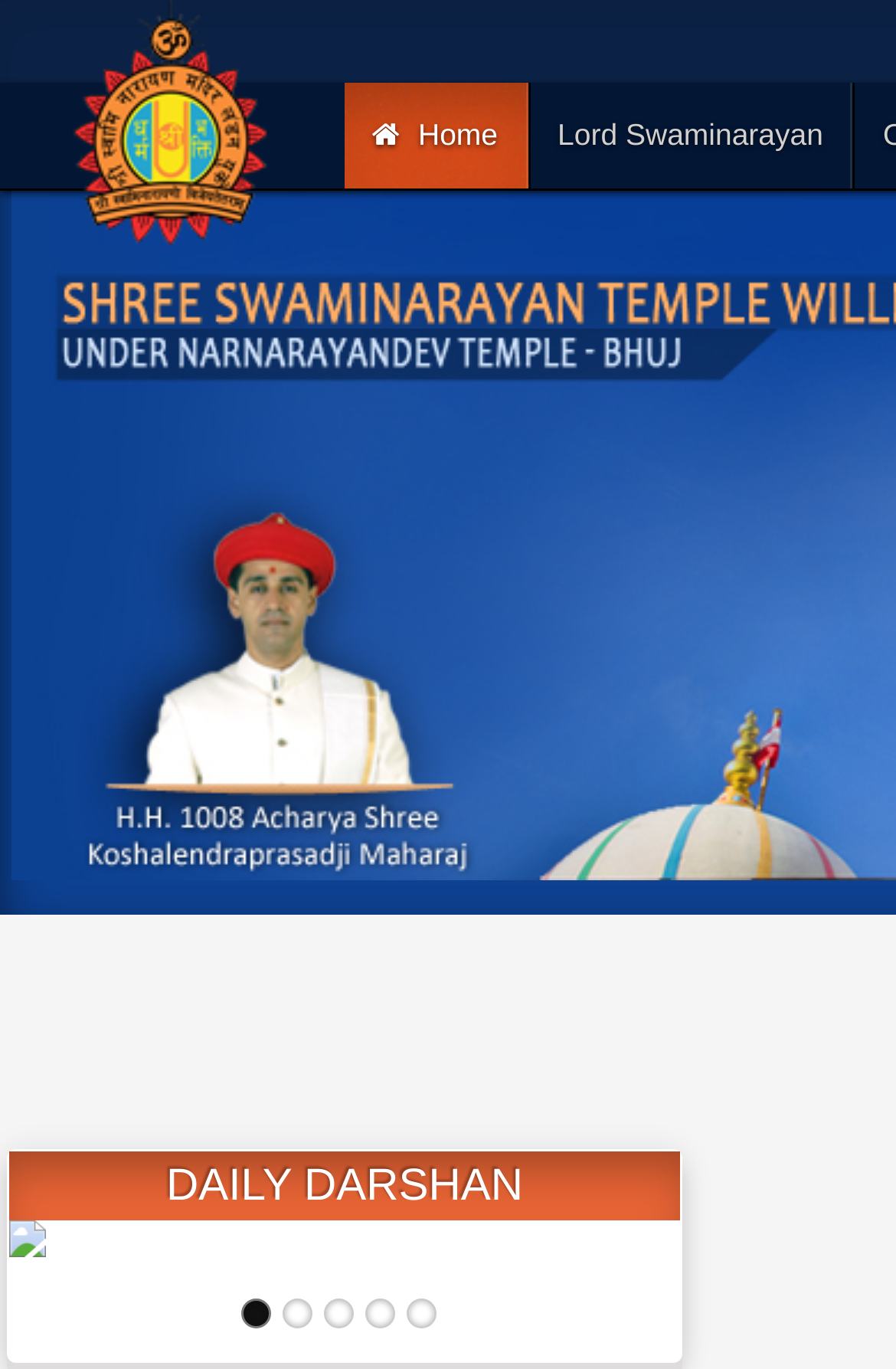Give the bounding box coordinates for the element described as: "4".

[0.408, 0.949, 0.441, 0.971]